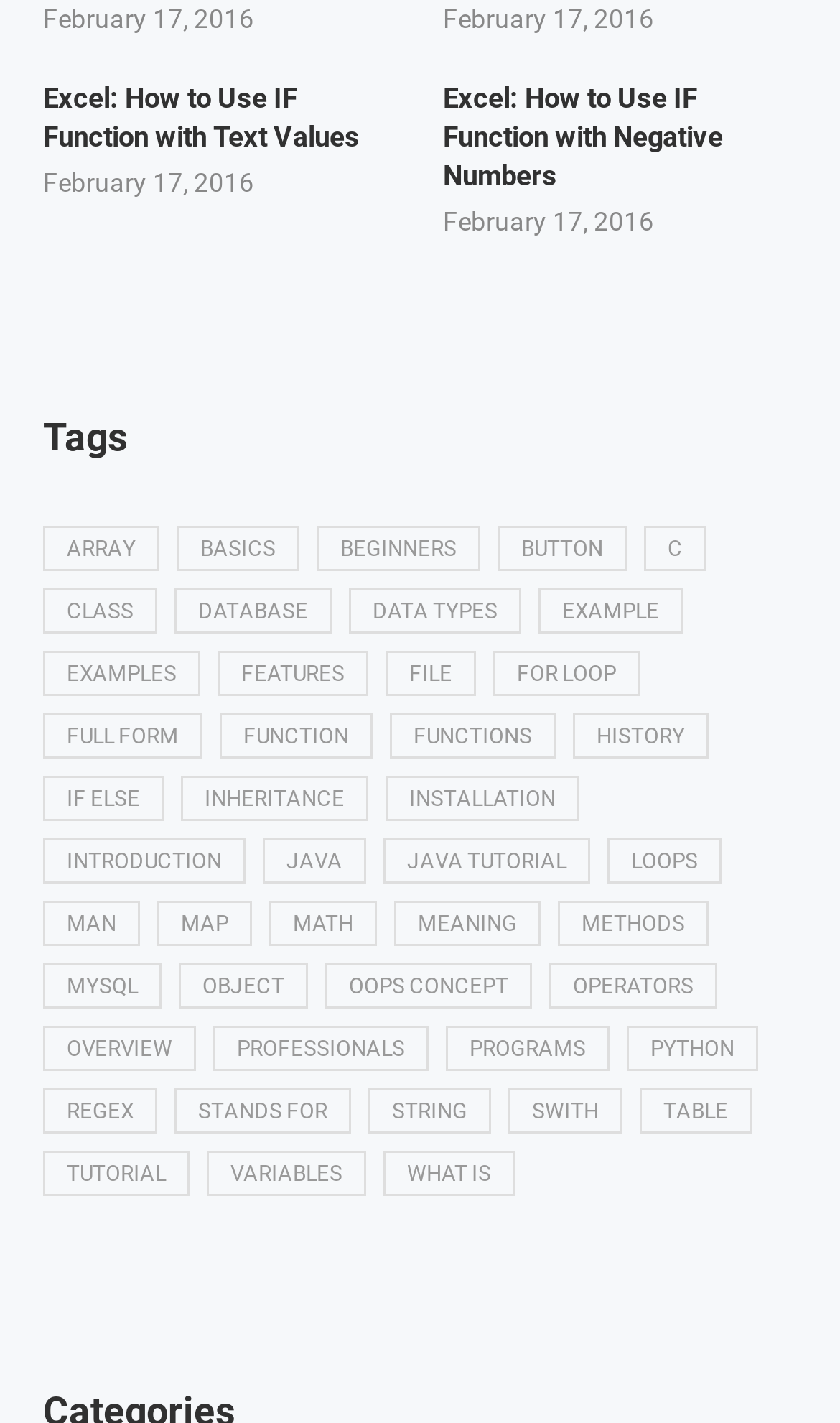What is the category with the most items?
Using the information from the image, provide a comprehensive answer to the question.

The link 'introduction' has a StaticText element with the text 'INTRODUCTION' and a description '(5,965 items)', which indicates that it is the category with the most items.